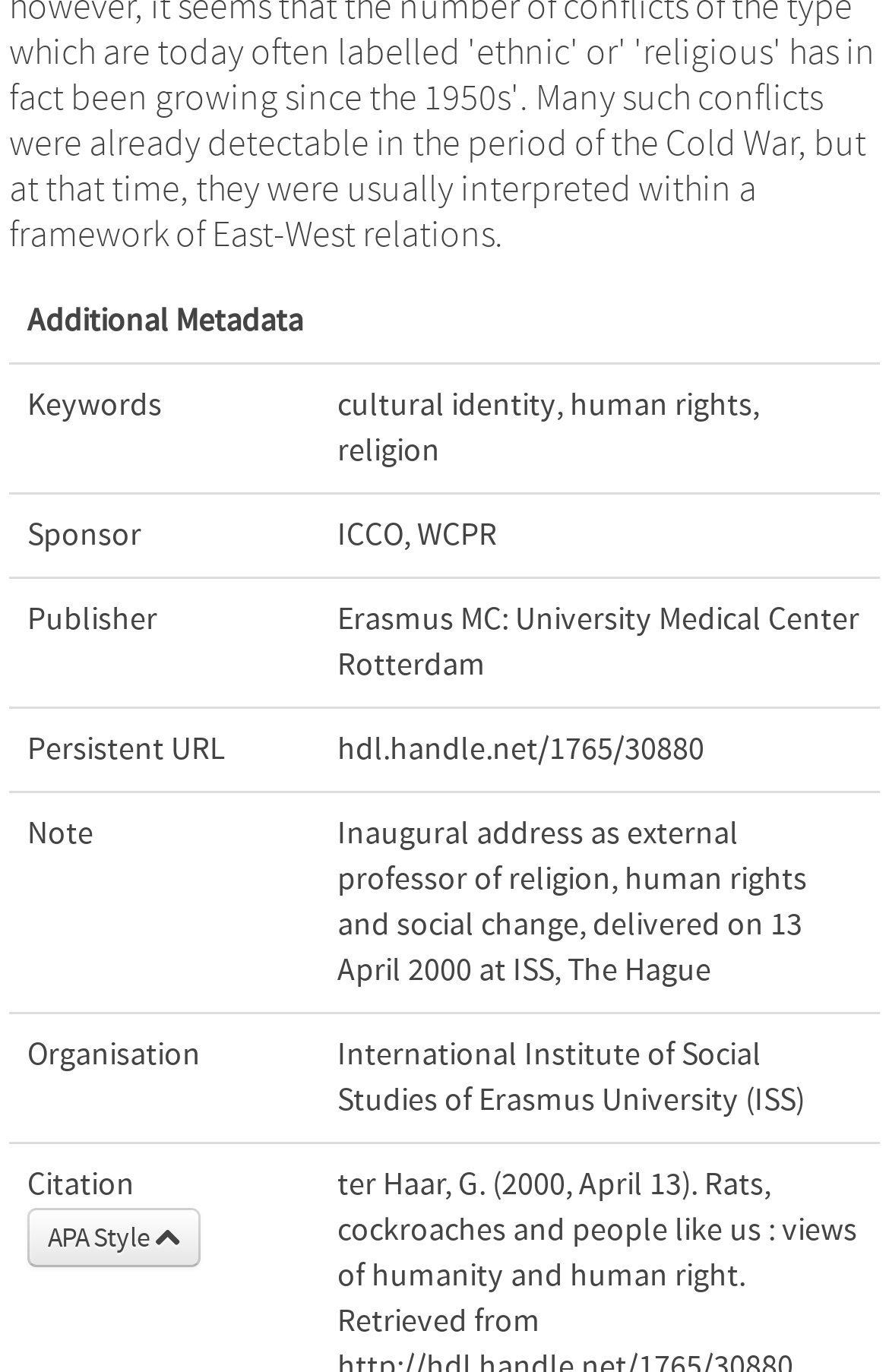Based on the element description: "hdl.handle.net/1765/30880", identify the UI element and provide its bounding box coordinates. Use four float numbers between 0 and 1, [left, top, right, bottom].

[0.379, 0.534, 0.792, 0.561]